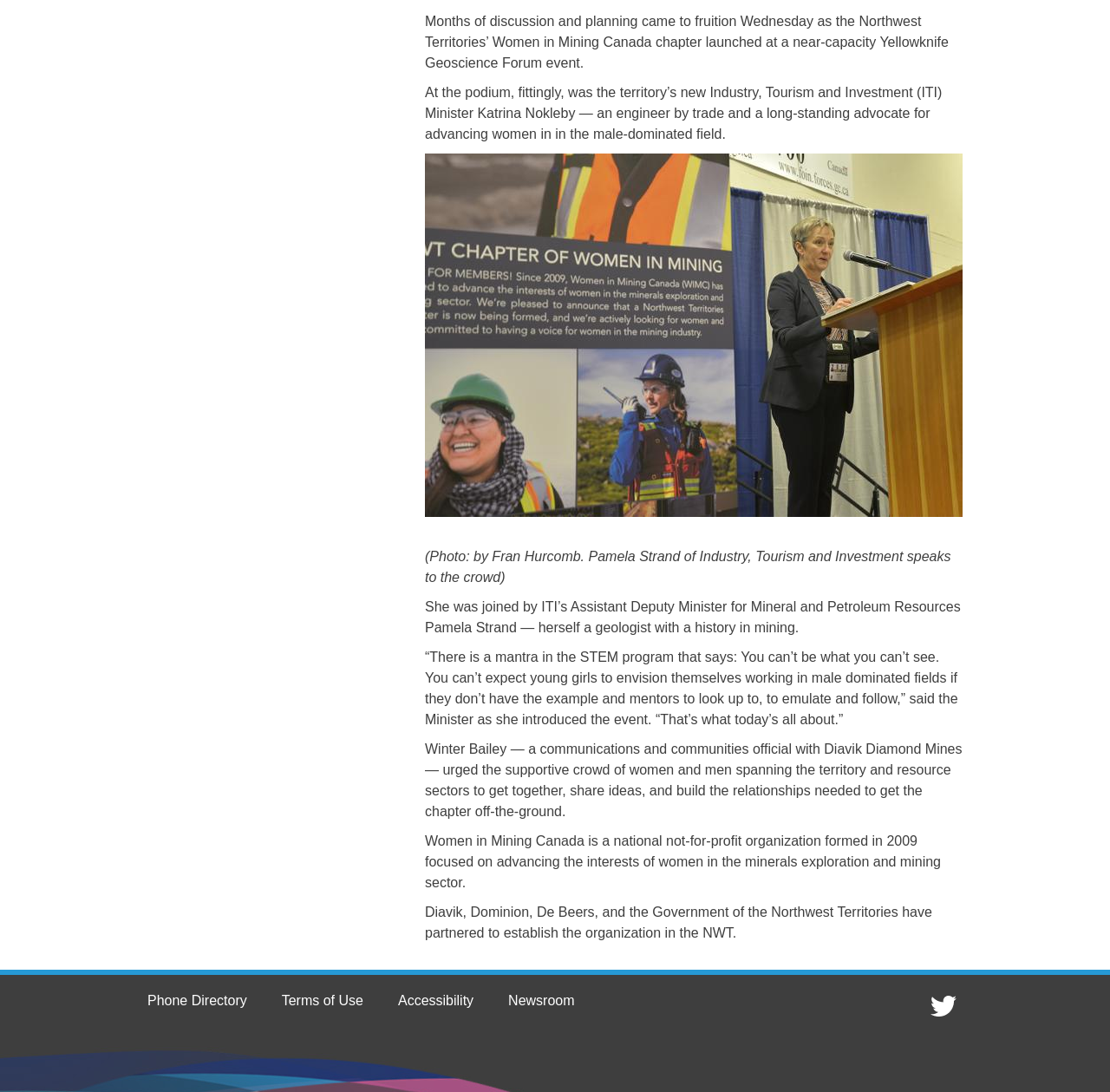Determine the bounding box for the HTML element described here: "Terms of Use". The coordinates should be given as [left, top, right, bottom] with each number being a float between 0 and 1.

[0.238, 0.909, 0.343, 0.923]